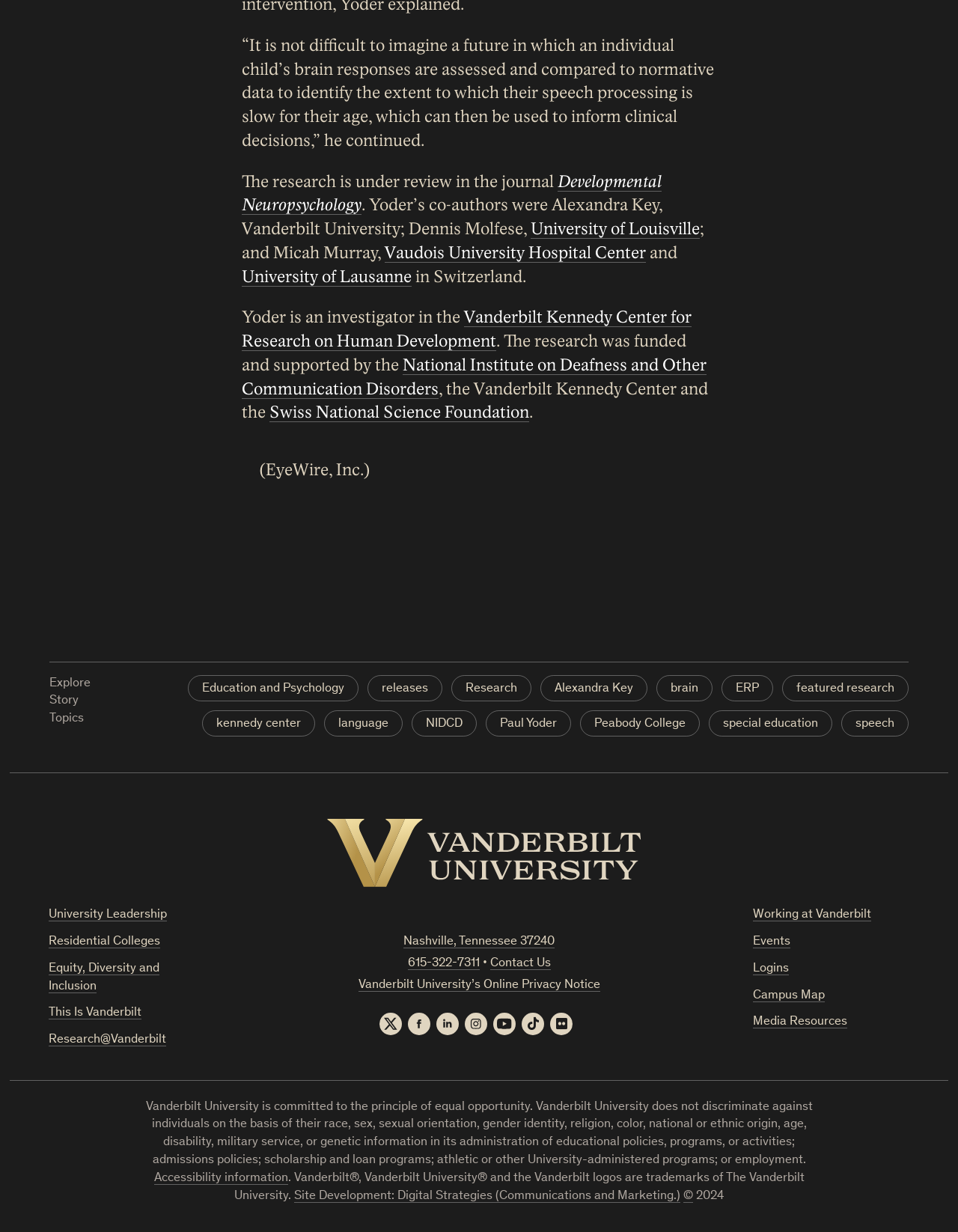What is the location of Vanderbilt University?
Can you provide a detailed and comprehensive answer to the question?

The footer of the webpage mentions the location of Vanderbilt University as Nashville, Tennessee 37240.